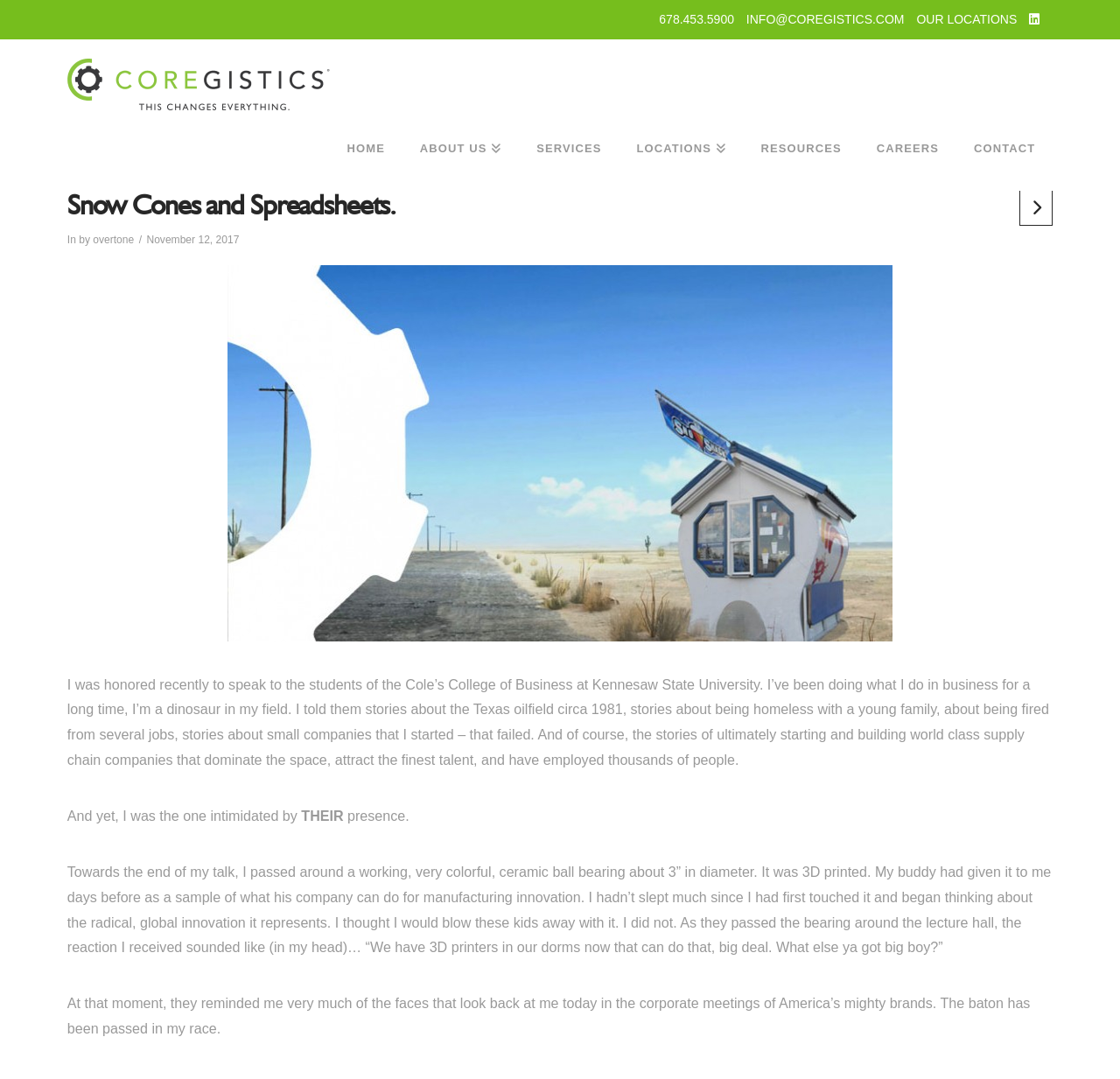What was the speaker's reaction to the students' response?
Refer to the image and offer an in-depth and detailed answer to the question.

The speaker mentions 'And yet, I was the one intimidated by their presence', indicating that they felt intimidated by the students' response to the 3D printed ceramic ball bearing.